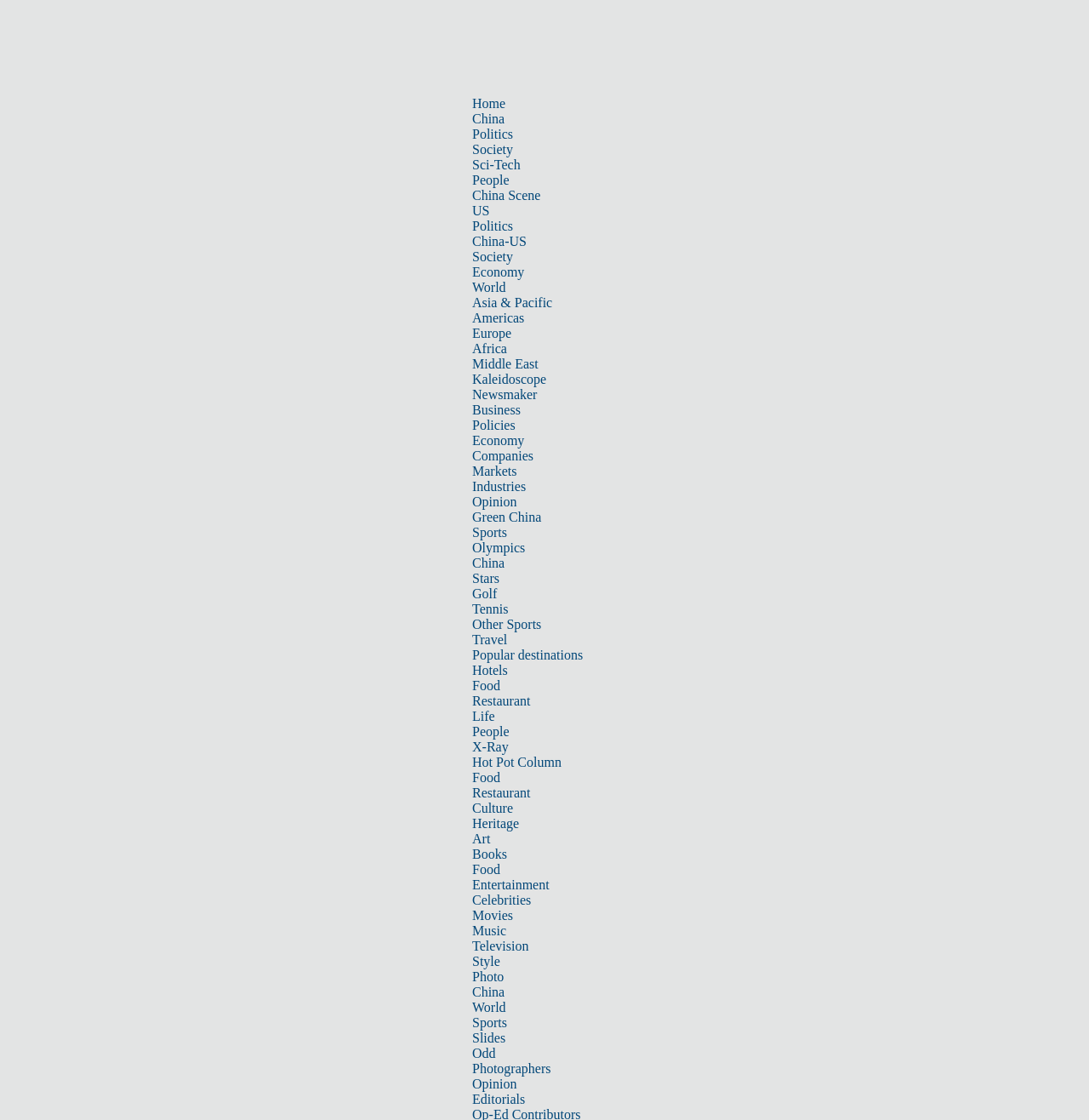What is the position of 'Europe' link?
Look at the image and respond to the question as thoroughly as possible.

By comparing the y1 and y2 coordinates of the bounding boxes, I determined that the 'Europe' link is located below the 'Asia & Pacific' link in the vertical direction.